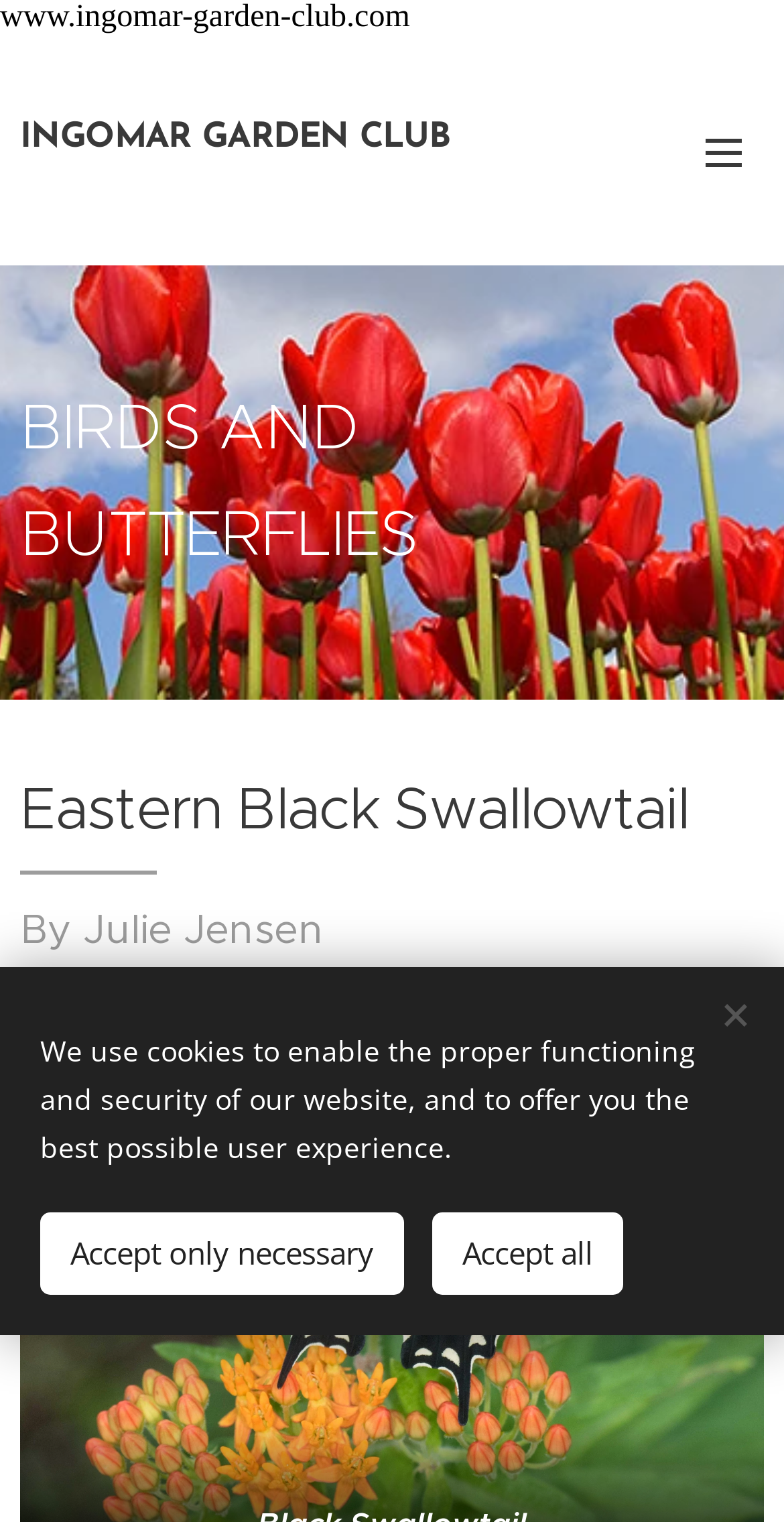Describe every aspect of the webpage comprehensively.

The webpage is about the Eastern Black Swallowtail Butterfly, with a focus on its habitats. At the top left of the page, there is a website title "www.ingomar-garden-club.com". Below it, there is a layout table with a link to "INGOMAR GARDEN CLUB" on the left side and a "Menu" link on the right side. 

On the left side of the page, there is a heading "BIRDS AND BUTTERFLIES" followed by a more specific heading "Eastern Black Swallowtail" and then another heading "By Julie Jensen", indicating the author of the content. 

At the bottom of the page, there is a notification about the use of cookies on the website, with two buttons "Accept only necessary" and "Accept all" to manage cookie preferences. 

The meta description provides additional information about the butterfly's habitats, mentioning that it can be found in open areas such as fields, meadows, deserts, and near lakes and streams, as well as in human-made environments like farms, lawns, cities, roads, and gardens.